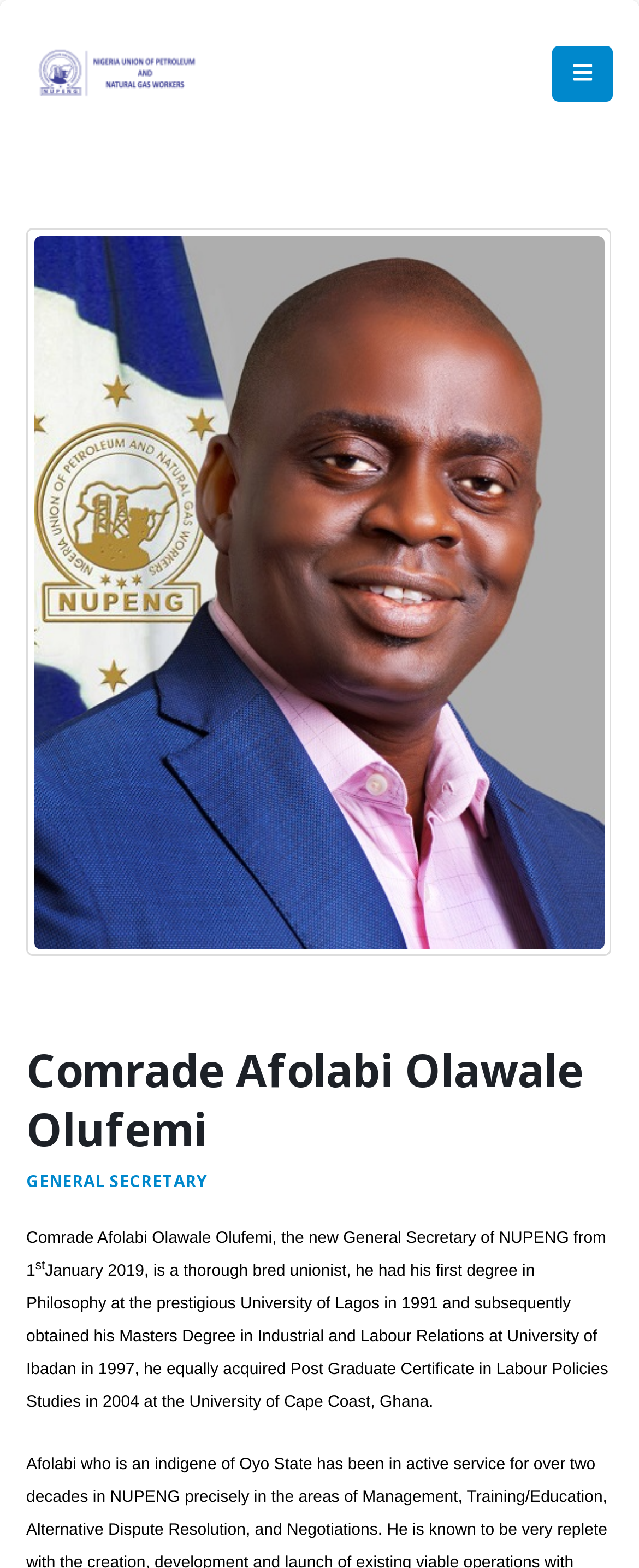Use a single word or phrase to answer the question: 
When did Comrade Afolabi Olawale Olufemi become the General Secretary of NUPENG?

January 2019